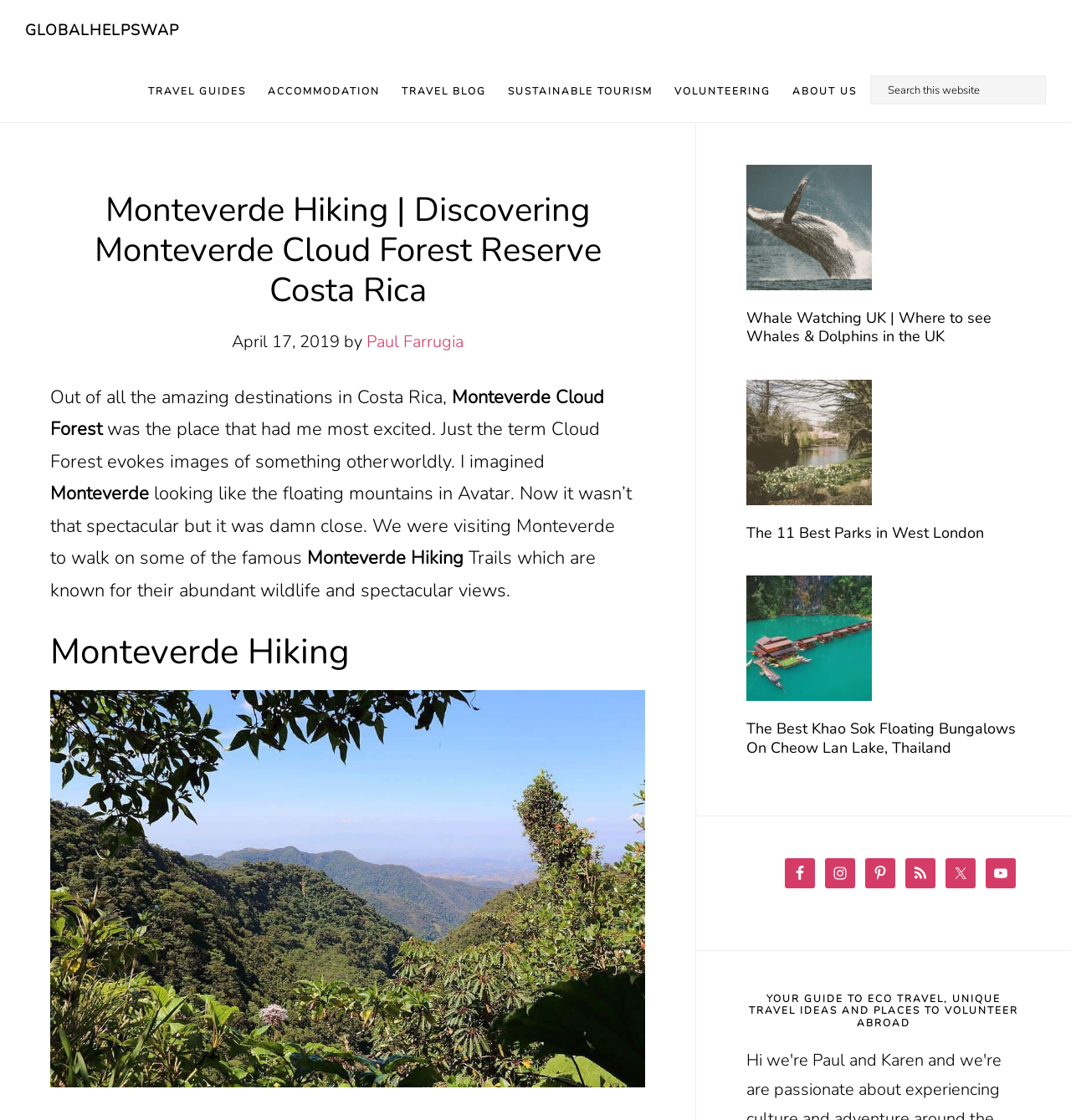Determine the webpage's heading and output its text content.

Monteverde Hiking | Discovering Monteverde Cloud Forest Reserve Costa Rica